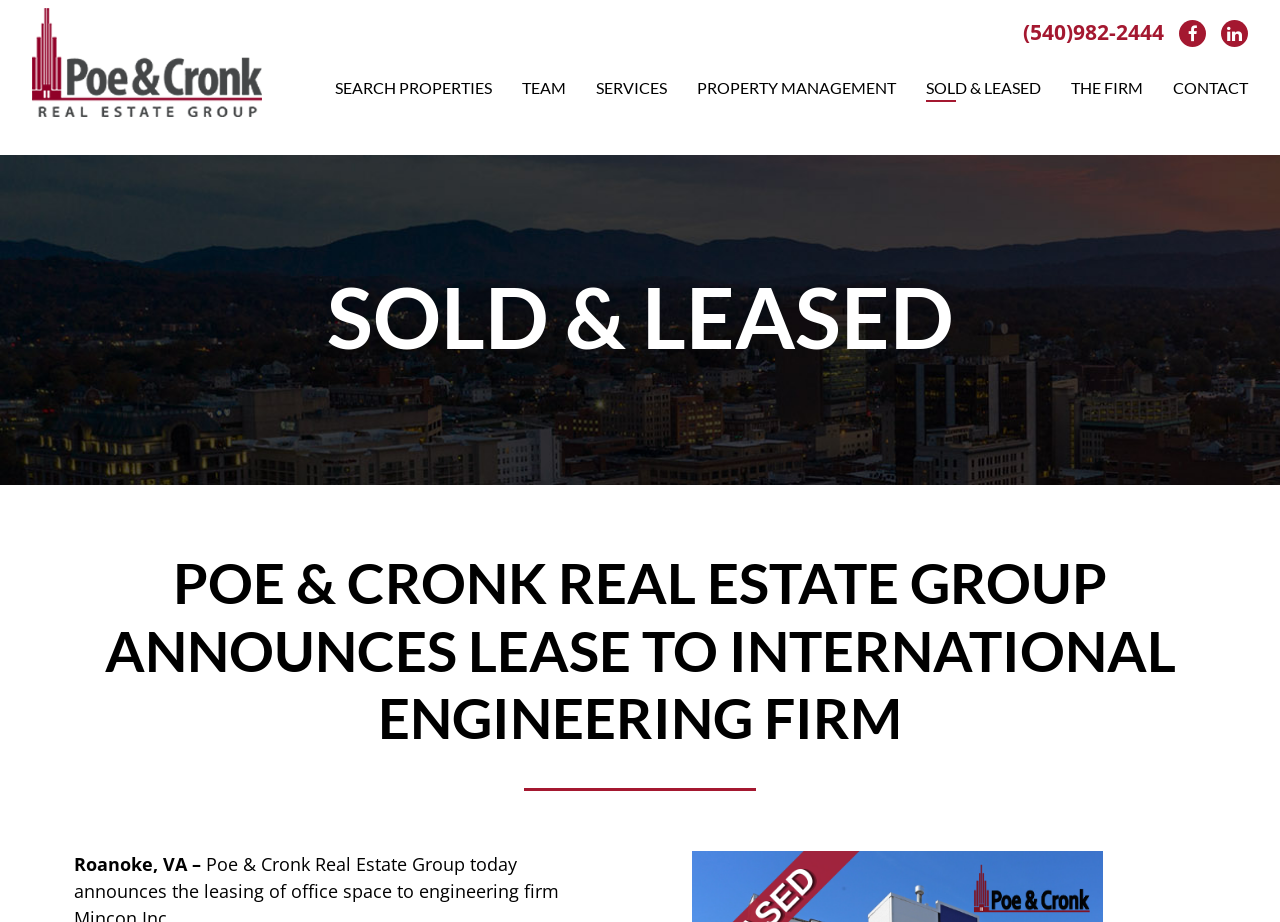What is the name of the real estate group?
Please answer the question as detailed as possible based on the image.

The name of the real estate group can be found in the navigation section at the top of the webpage, where it is written as 'Poe & Cronk' with an image of the same name.